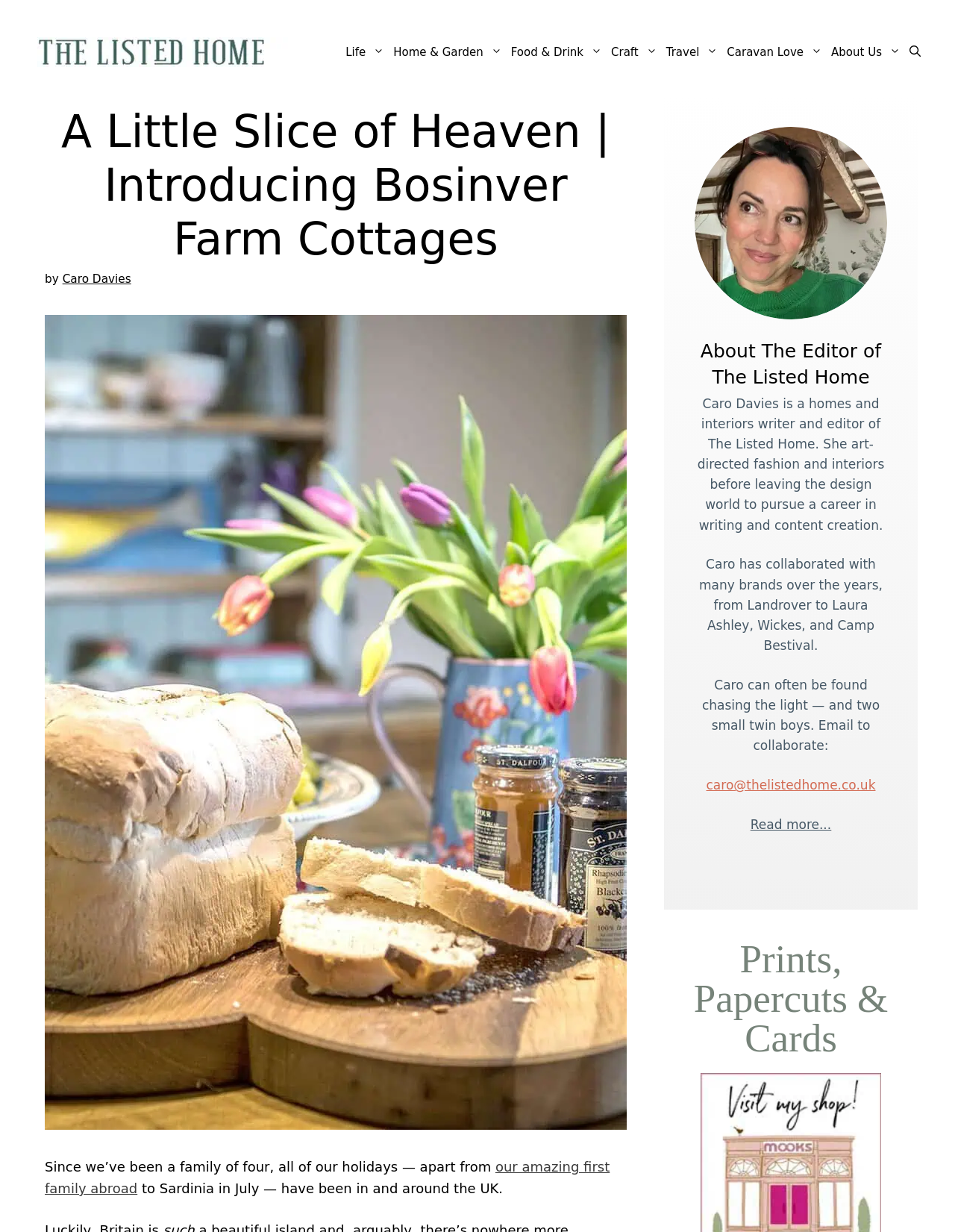Please locate the bounding box coordinates of the element that should be clicked to achieve the given instruction: "Read more about the editor".

[0.786, 0.663, 0.87, 0.675]